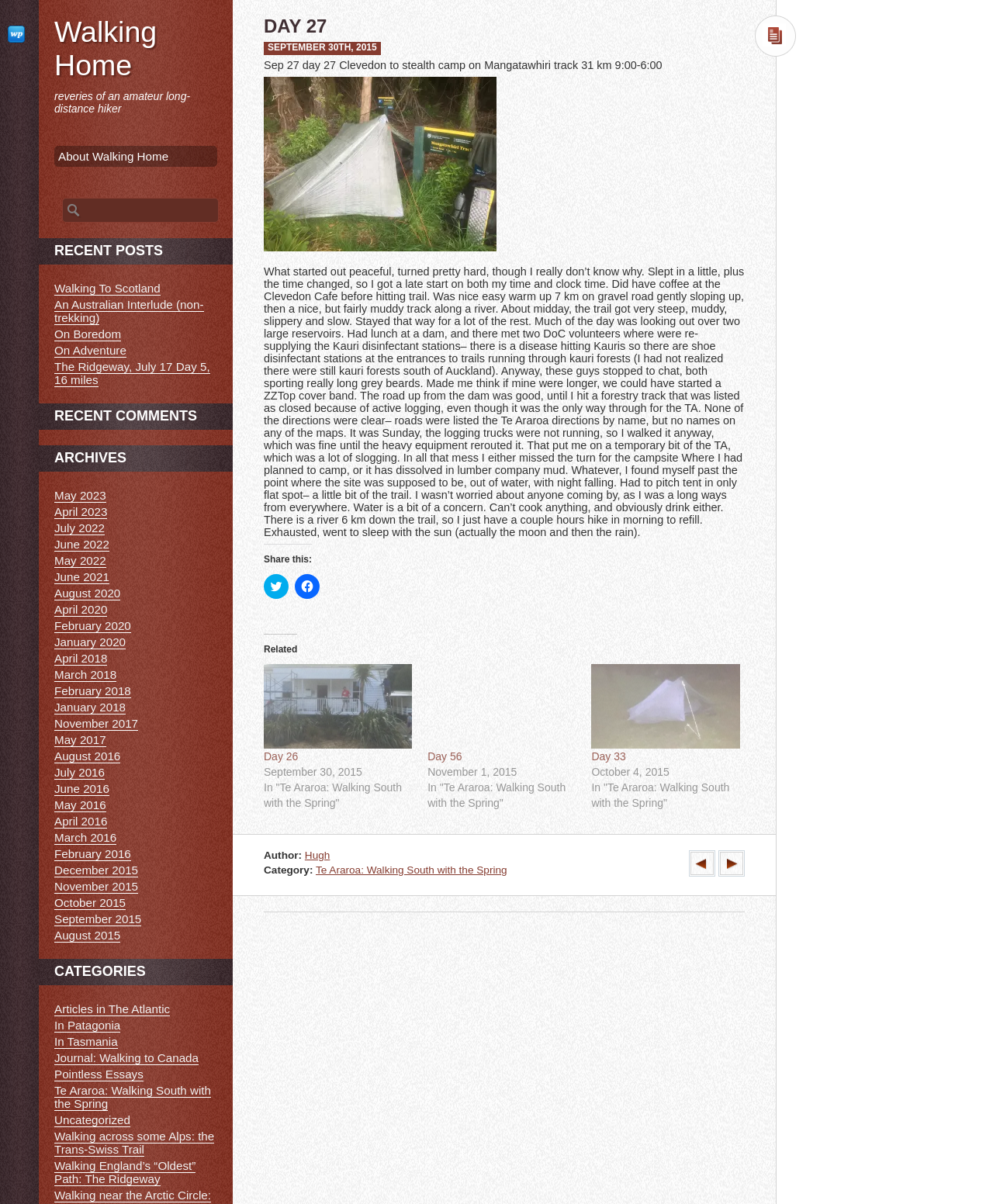Provide a one-word or brief phrase answer to the question:
What is the category of the article?

Te Araroa: Walking South with the Spring